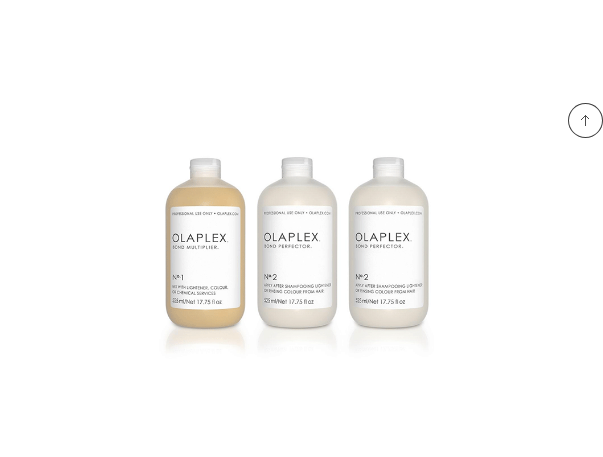Reply to the question with a single word or phrase:
What is the purpose of Olaplex No. 2?

Conditioning